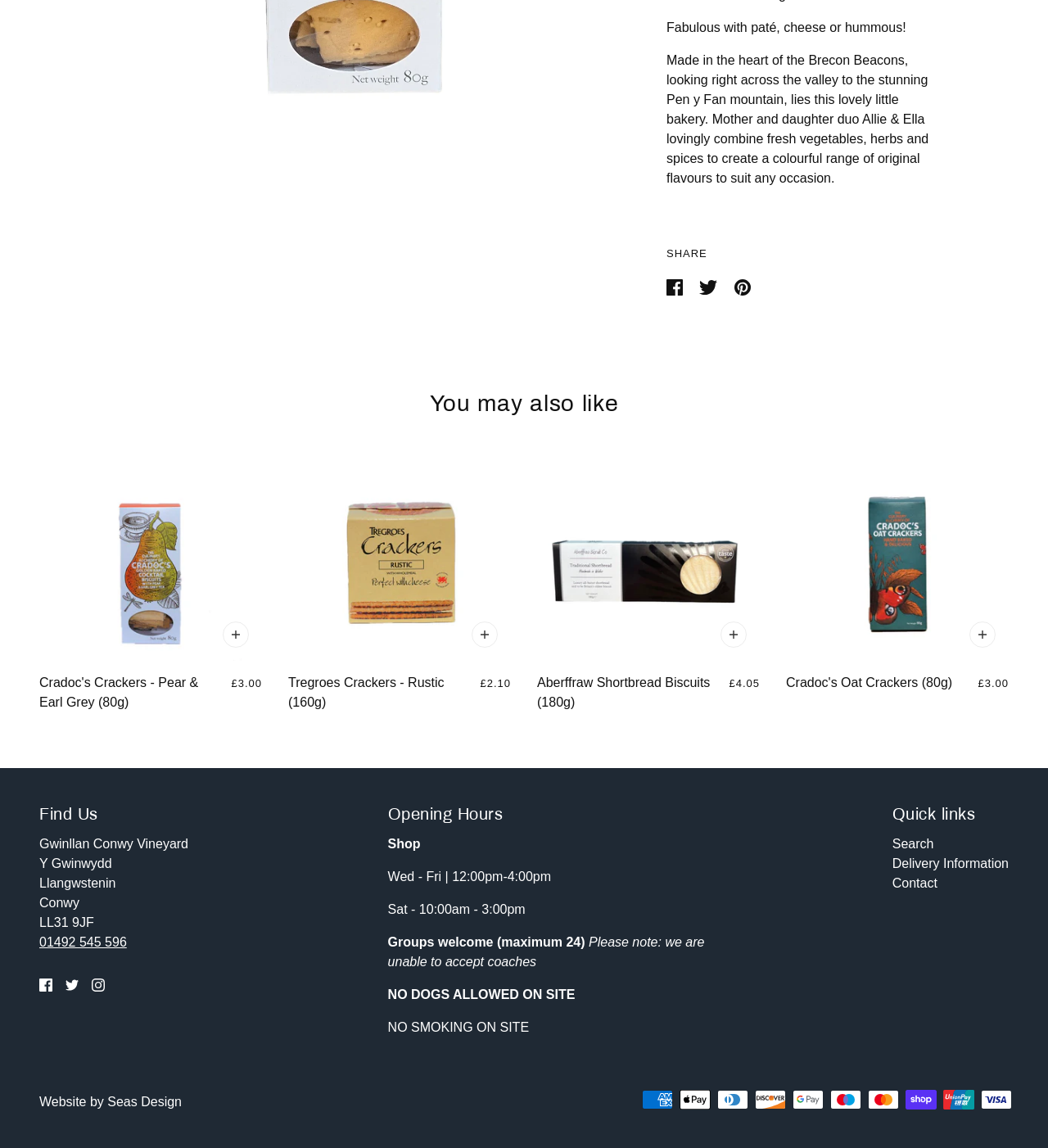Find the bounding box of the UI element described as follows: "01492 545 596".

[0.038, 0.814, 0.121, 0.826]